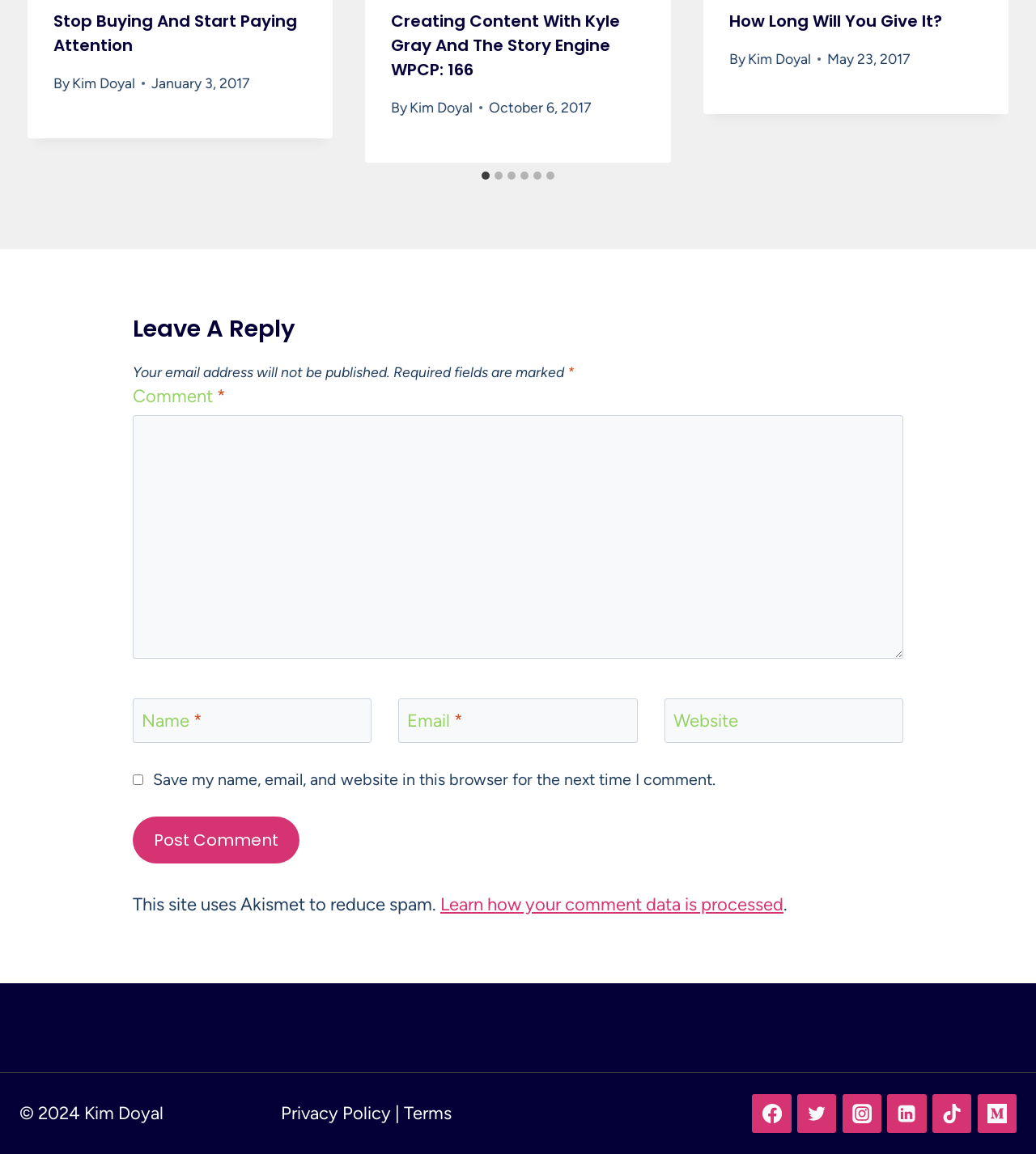What is the copyright year mentioned at the bottom?
Answer the question with a single word or phrase by looking at the picture.

2024